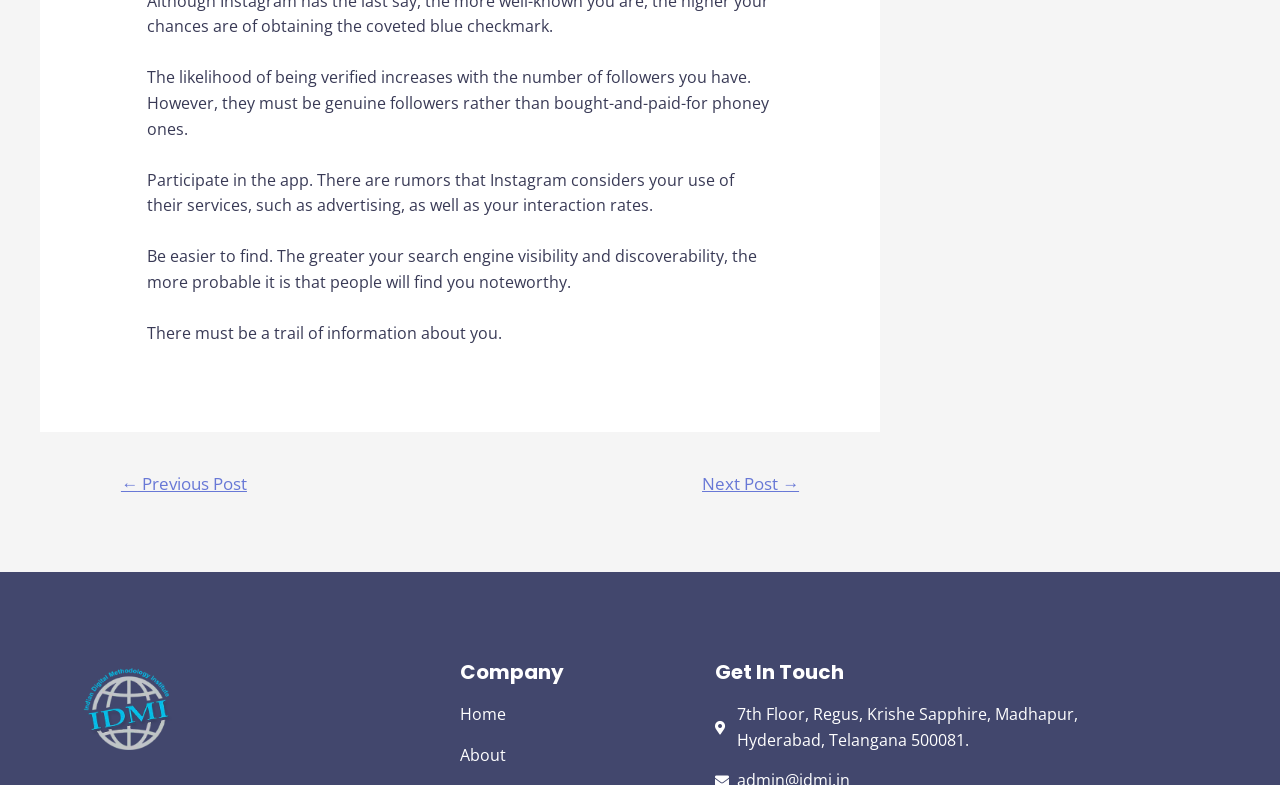Provide the bounding box coordinates of the HTML element described as: "Next Post →". The bounding box coordinates should be four float numbers between 0 and 1, i.e., [left, top, right, bottom].

[0.528, 0.594, 0.644, 0.645]